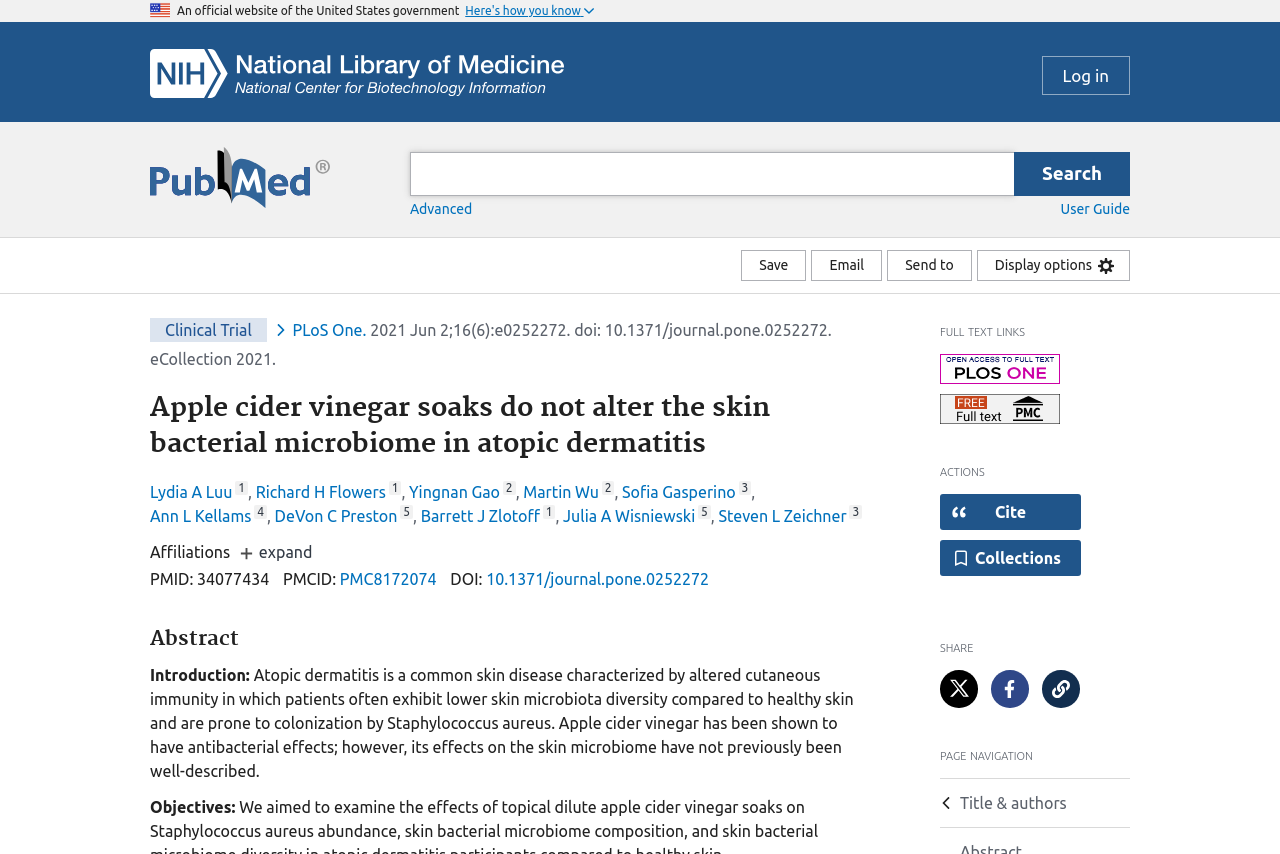Provide the bounding box coordinates for the UI element described in this sentence: "Julia A Wisniewski". The coordinates should be four float values between 0 and 1, i.e., [left, top, right, bottom].

[0.44, 0.593, 0.543, 0.614]